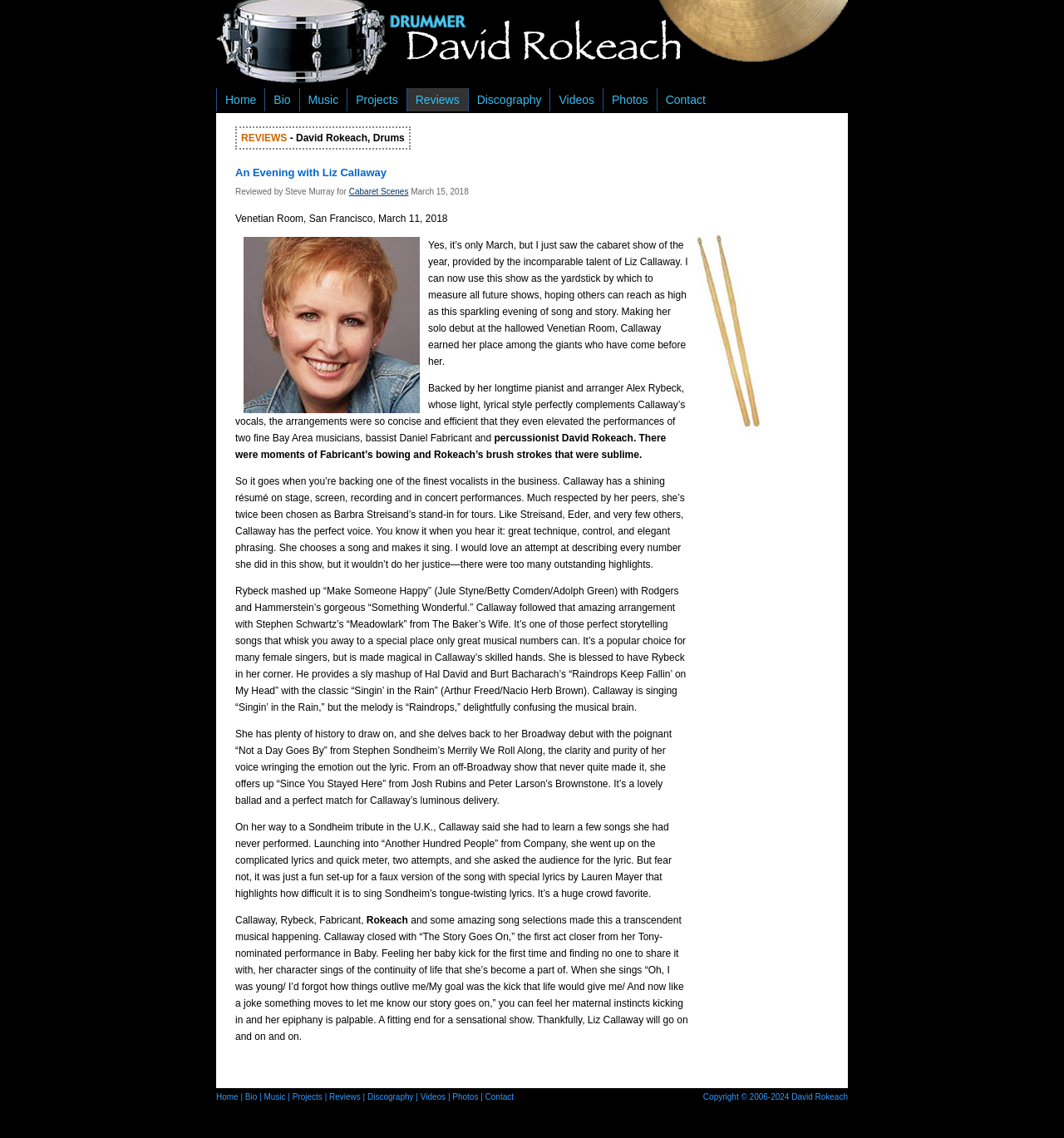Please determine the bounding box coordinates for the UI element described here. Use the format (top-left x, top-left y, bottom-right x, bottom-right y) with values bounded between 0 and 1: Cabaret Scenes

[0.328, 0.164, 0.384, 0.172]